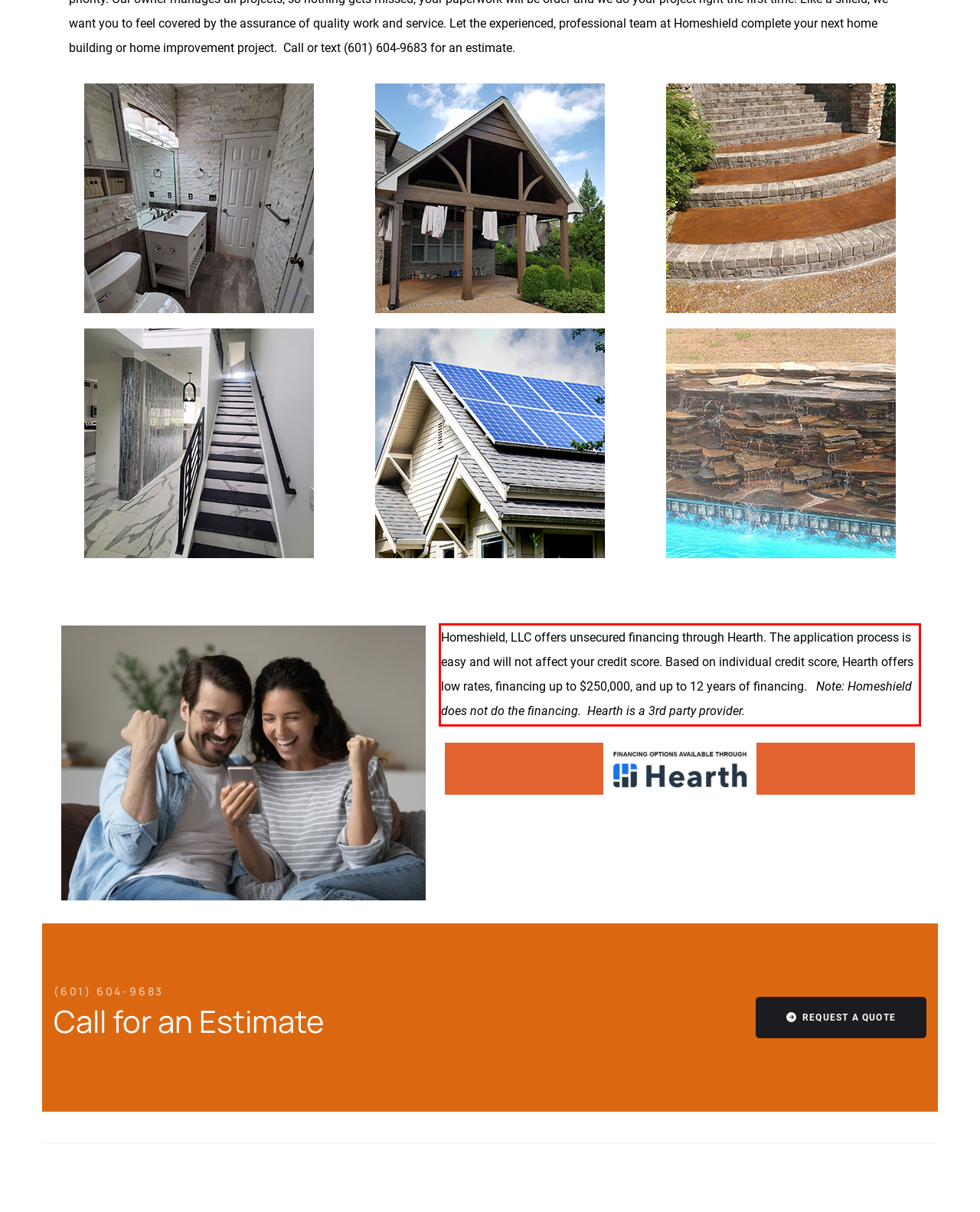Please take the screenshot of the webpage, find the red bounding box, and generate the text content that is within this red bounding box.

Homeshield, LLC offers unsecured financing through Hearth. The application process is easy and will not affect your credit score. Based on individual credit score, Hearth offers low rates, financing up to $250,000, and up to 12 years of financing. Note: Homeshield does not do the financing. Hearth is a 3rd party provider.